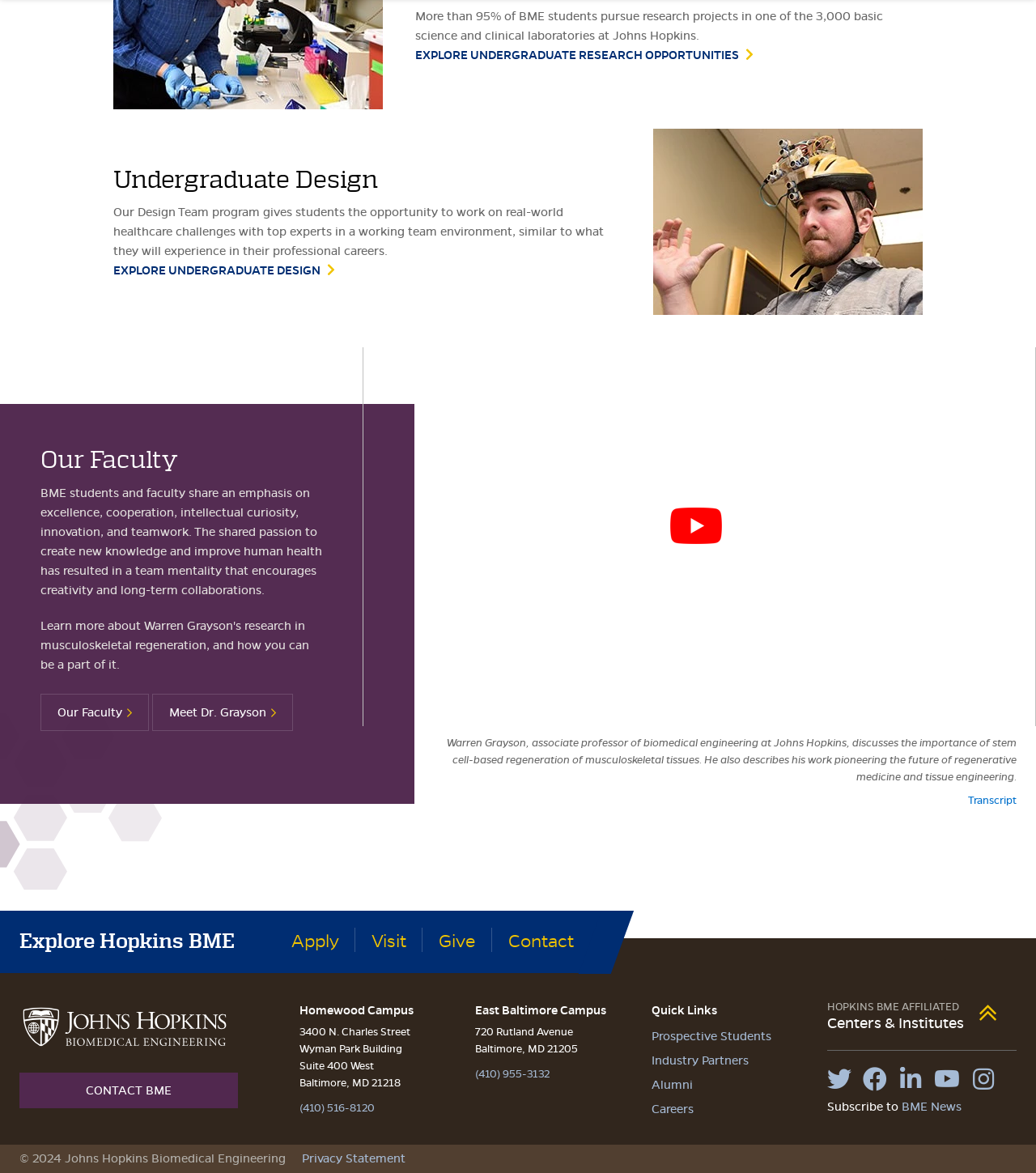What is the name of the university?
Please give a detailed and thorough answer to the question, covering all relevant points.

I found the answer by looking at the text 'Johns Hopkins Biomedical Engineering' in the navigation section at the bottom of the page, which suggests that the webpage is affiliated with Johns Hopkins University.